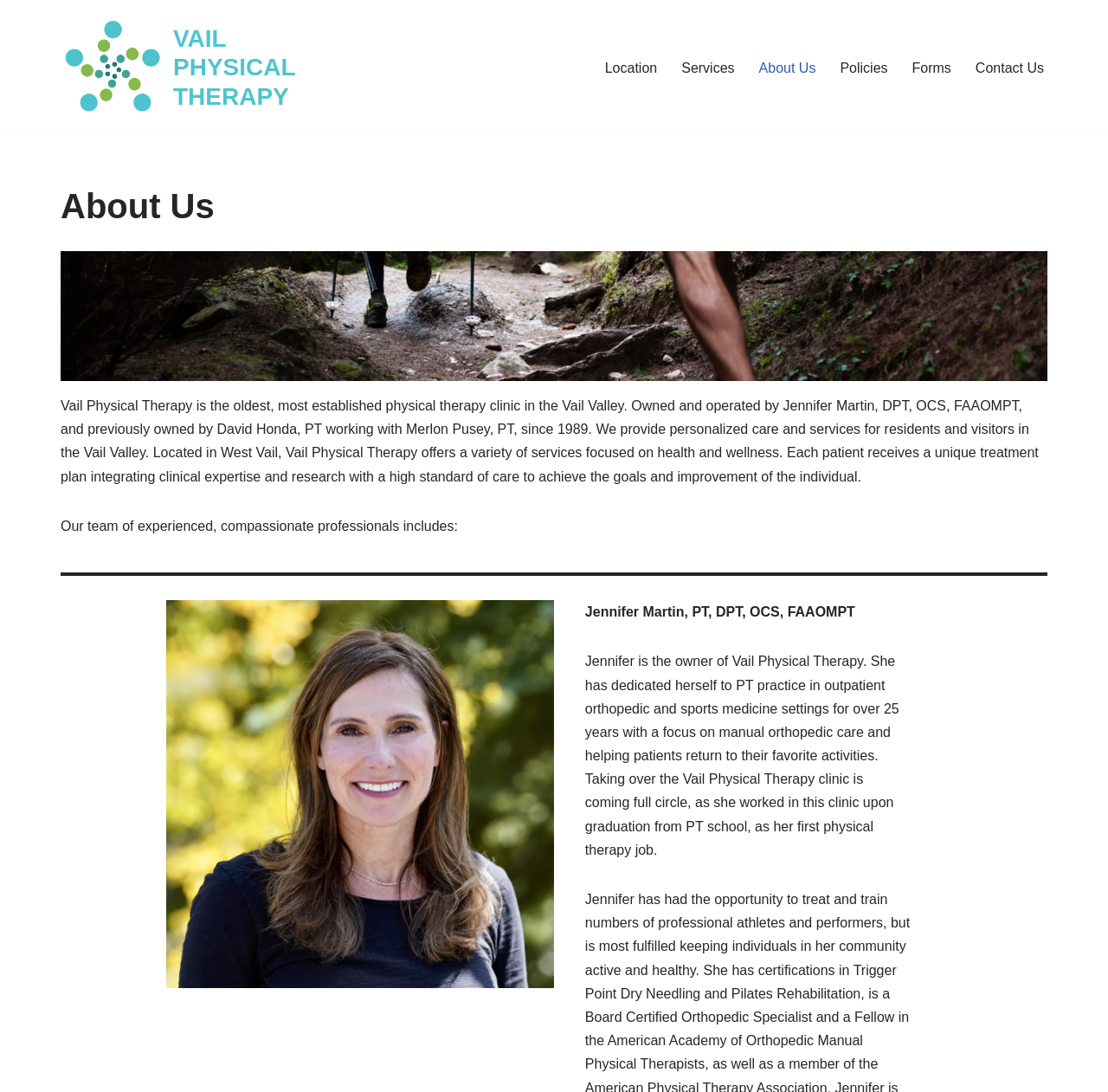Give a detailed account of the webpage, highlighting key information.

The webpage is about Vail Physical Therapy, a physical therapy clinic in the Vail Valley. At the top left, there is a link to skip to the content, followed by the clinic's logo and name "Vail Physical Therapy". 

Below the logo, there is a navigation menu with six links: "Location", "Services", "About Us", "Policies", "Forms", and "Contact Us". 

The main content of the page is divided into sections. The first section has a heading "About Us" and a paragraph describing the clinic's history, services, and location. 

Below this section, there is a paragraph introducing the team of professionals, followed by a horizontal separator line. 

On the left side of the page, there is a figure, likely an image, taking up about half of the page's height. 

To the right of the figure, there is a section about Jennifer Martin, the owner of the clinic, with her name, title, and a brief biography describing her experience and focus in physical therapy.